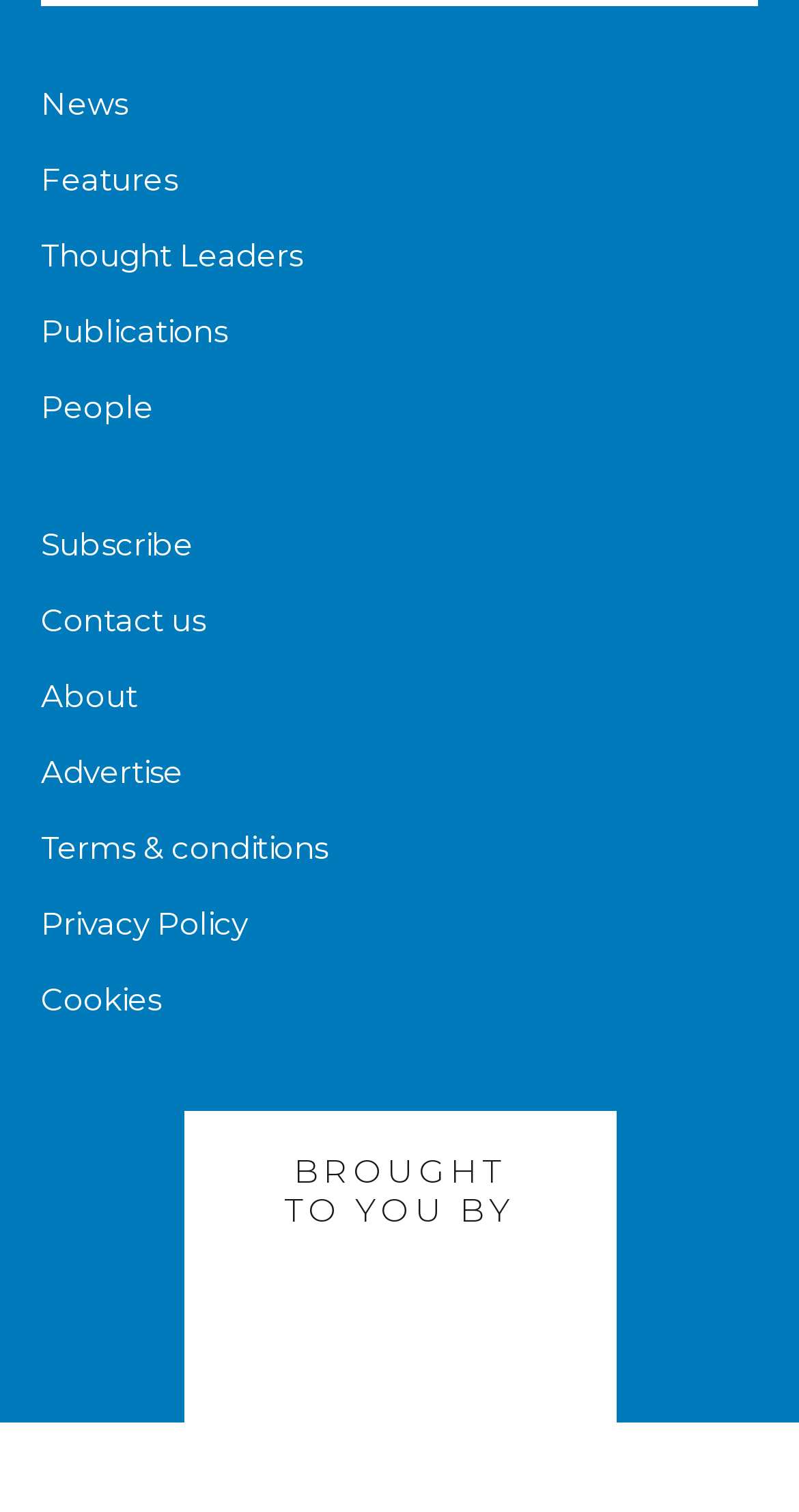Can you pinpoint the bounding box coordinates for the clickable element required for this instruction: "Visit the About page"? The coordinates should be four float numbers between 0 and 1, i.e., [left, top, right, bottom].

[0.051, 0.443, 0.172, 0.477]